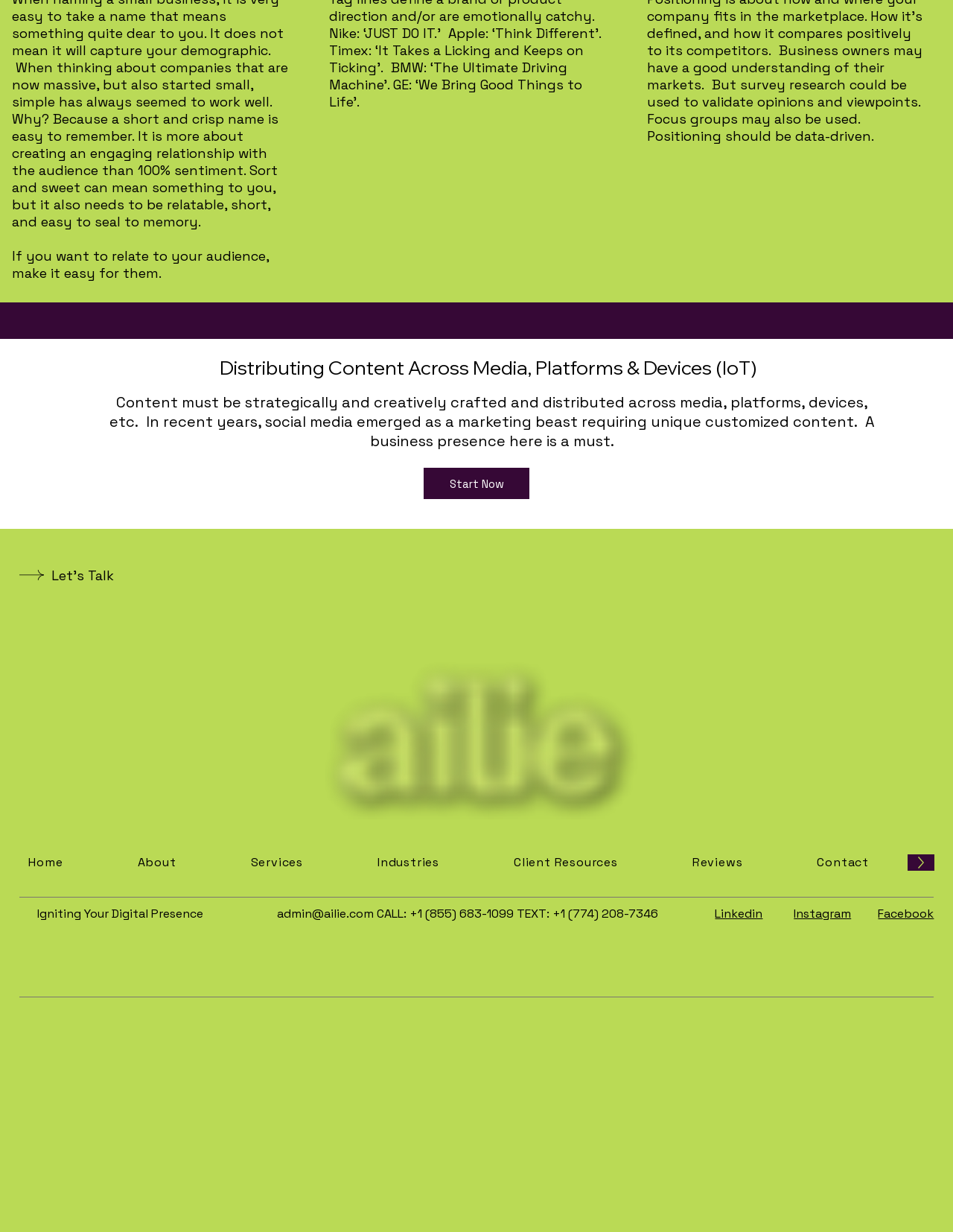Please identify the coordinates of the bounding box for the clickable region that will accomplish this instruction: "Visit 'Linkedin'".

[0.75, 0.735, 0.8, 0.748]